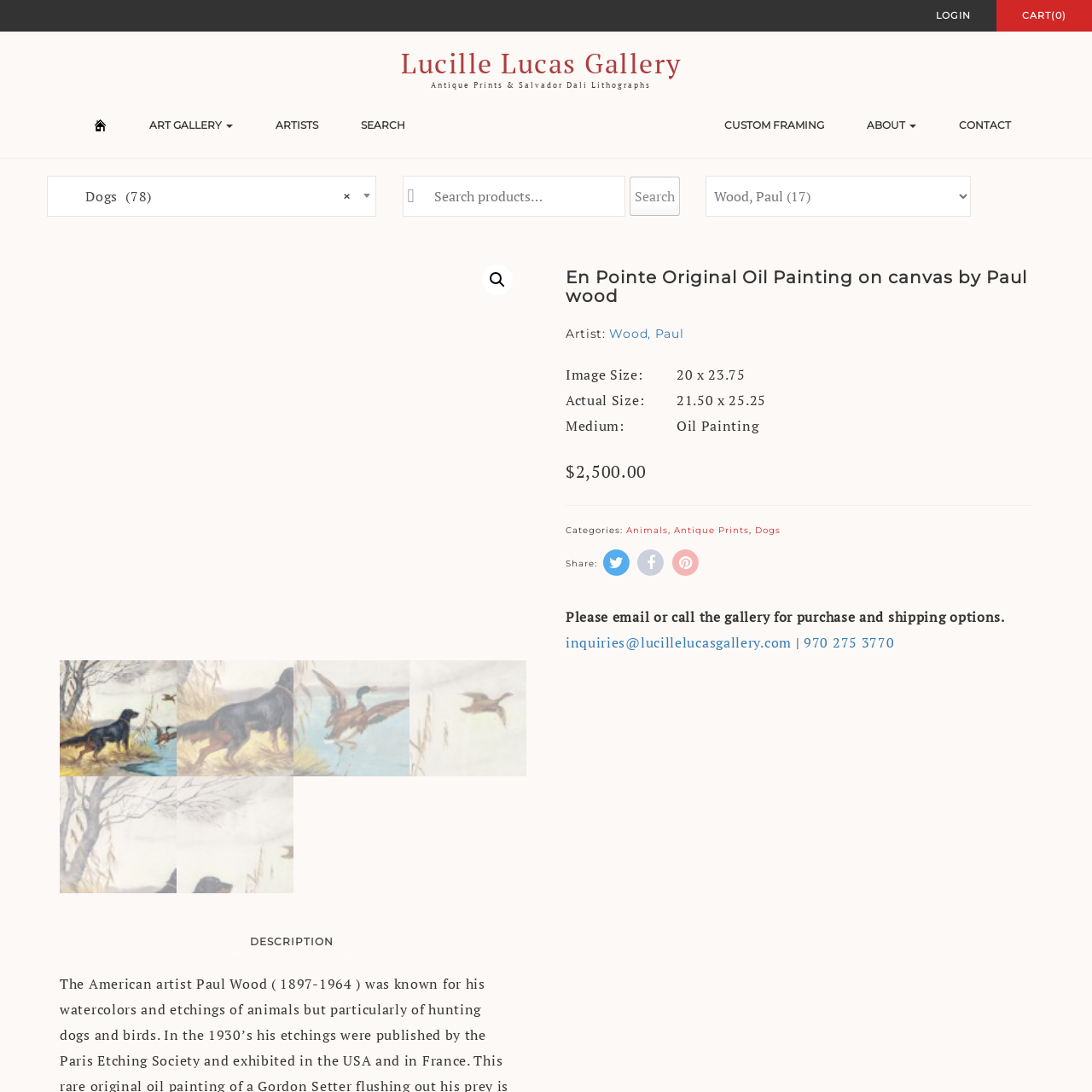Create a thorough and descriptive caption for the photo marked by the red boundary.

This image showcases the original oil painting titled "En Pointe," created by the artist Paul Wood. The artwork is presented on a canvas, highlighting its intricate details and vibrant colors. It is featured in the collection of the Lucille Lucas Gallery, which specializes in antique prints and contemporary art. This particular piece measures 20 x 23.75 inches in size, with an actual dimension of 21.50 x 25.25 inches. The medium used for this artwork is oil painting, and it is priced at $2,500.00. The painting falls under several categories, including "Animals," "Antique Prints," and "Dogs." For inquiries about purchasing or shipping options, interested visitors are encouraged to reach out to the gallery via email or phone.